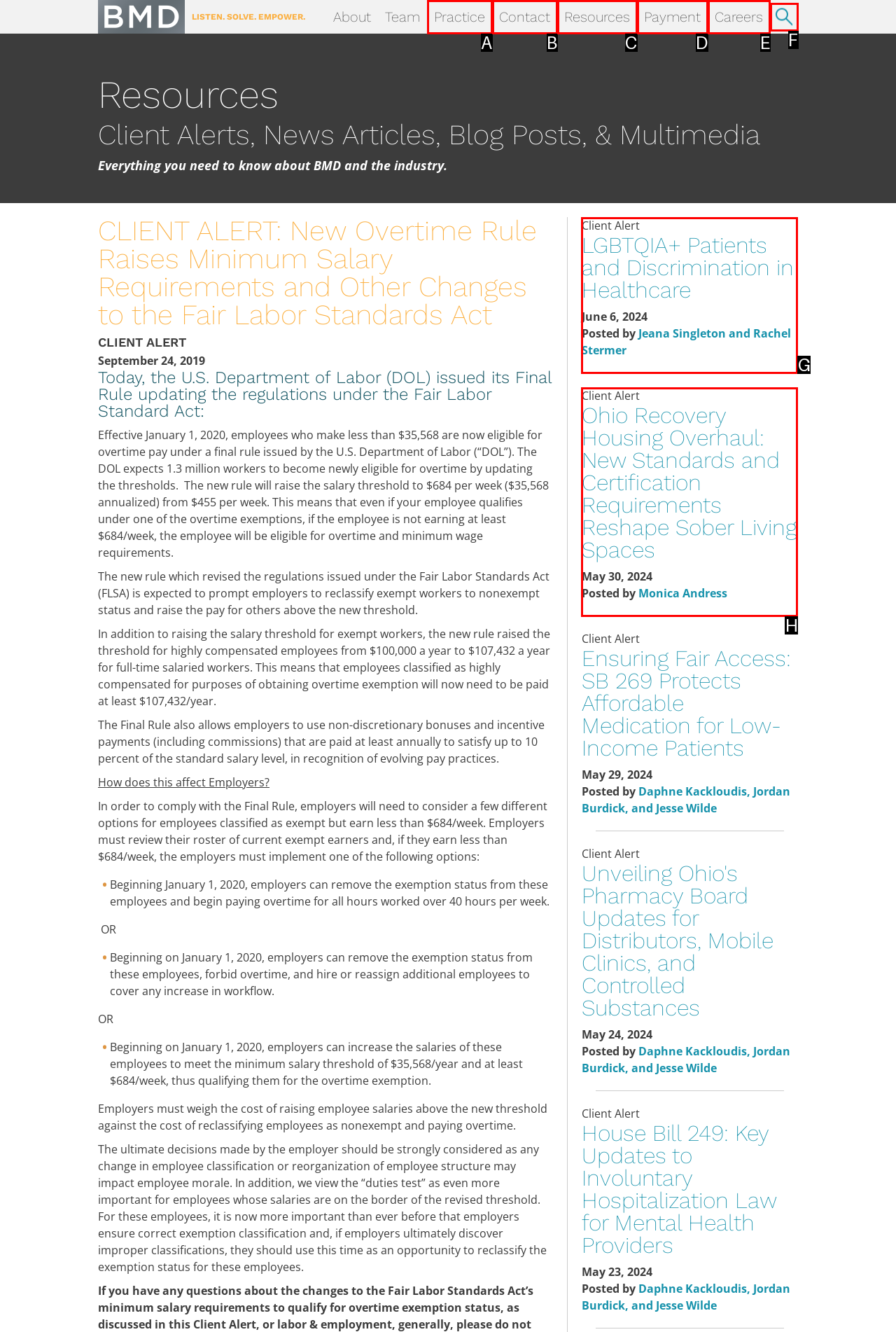Given the description: Payment, identify the matching option. Answer with the corresponding letter.

D